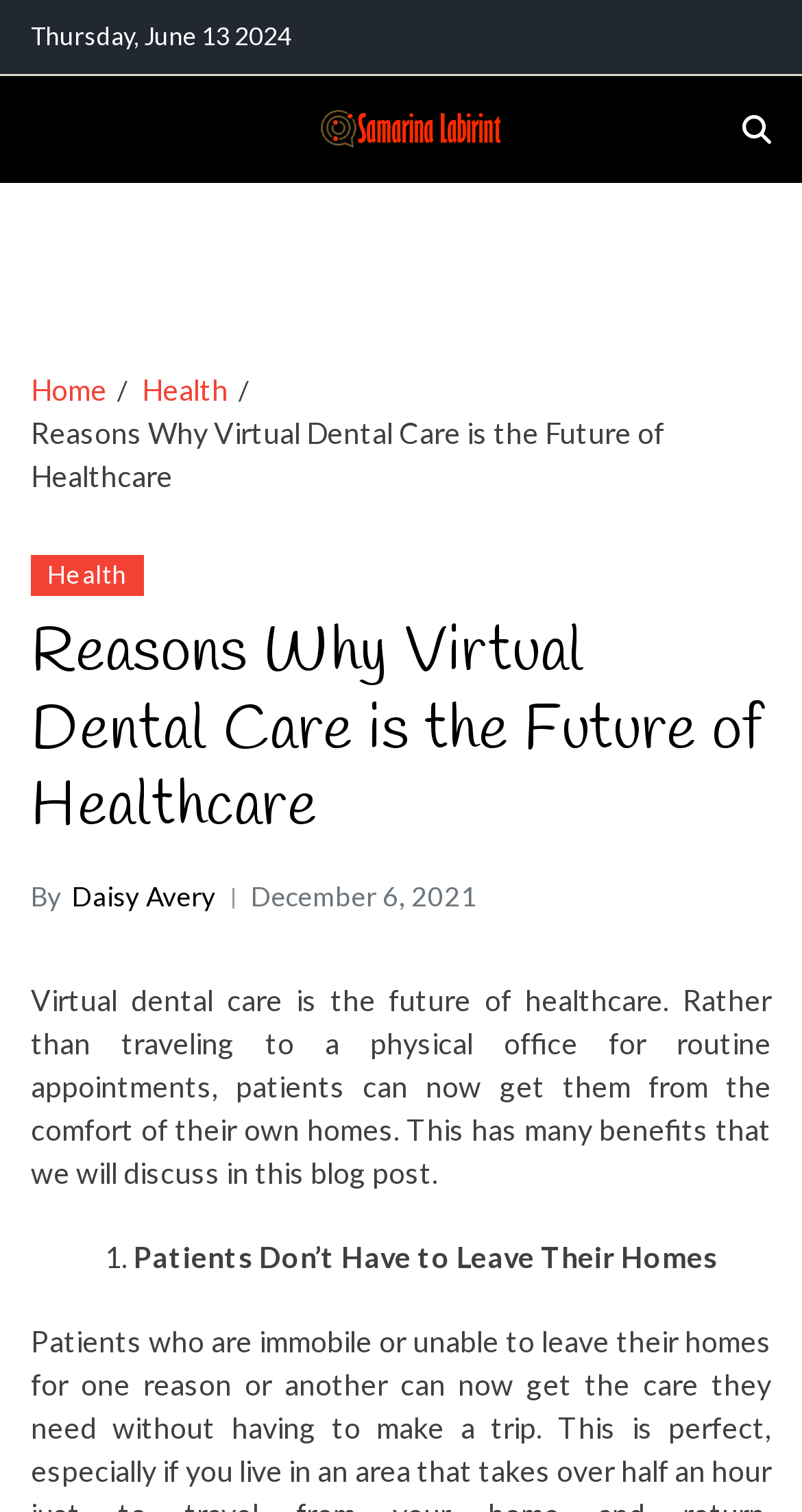Identify the bounding box coordinates of the area you need to click to perform the following instruction: "Click the Off Canvas button".

[0.038, 0.074, 0.1, 0.097]